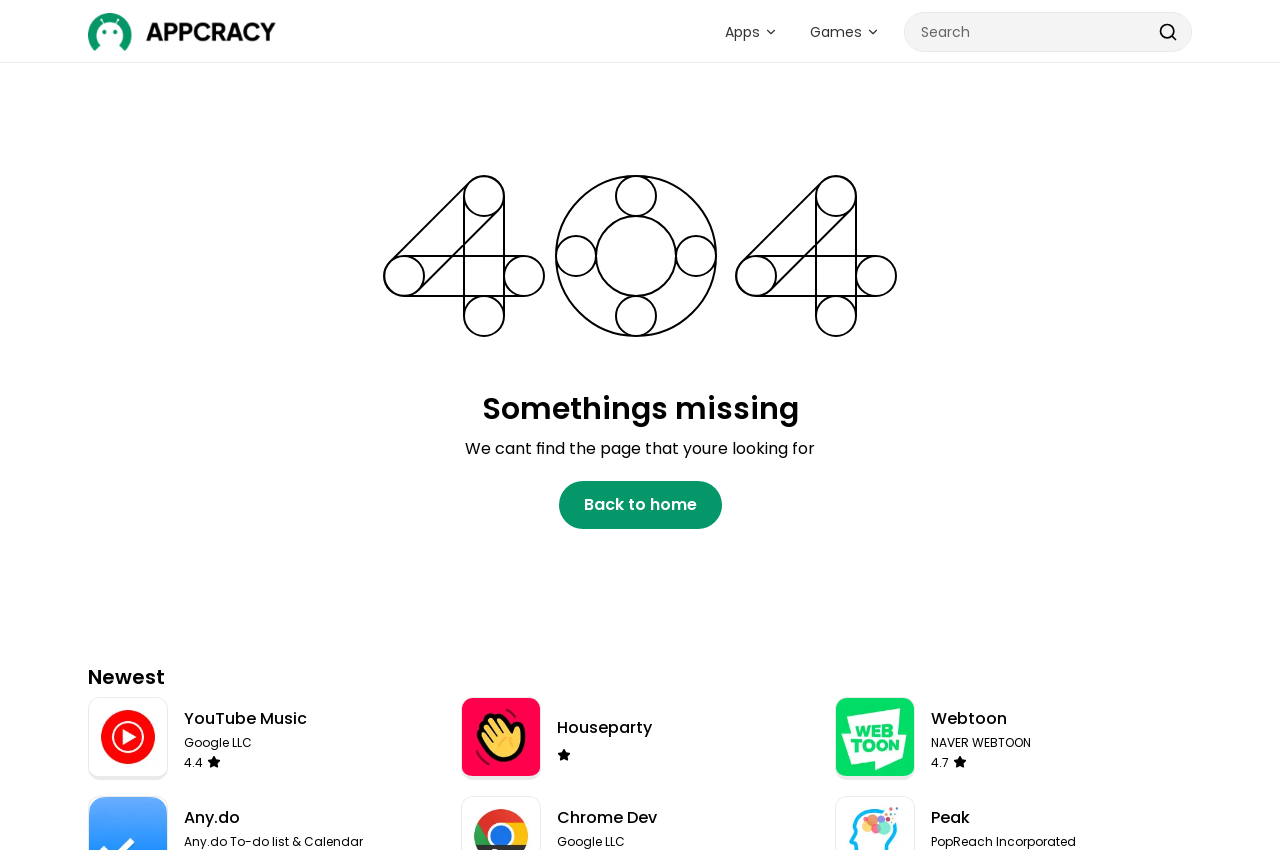Illustrate the webpage thoroughly, mentioning all important details.

The webpage is a 404 error page from Appcracy, a platform that appears to be related to apps and games. At the top left corner, there is a logo image with a link to the homepage. Next to the logo, there are two links, "Apps" and "Games", which are likely navigation links. 

On the right side of the top section, there is a search bar with a "Search" button. 

Below the top section, there is a header that reads "Something's missing" in a large font, followed by a paragraph of text that explains that the page cannot be found. There is also a link to "Back to home" below the paragraph.

On the left side of the page, there is a section that displays a list of apps, each with a thumbnail image, a heading with the app name, and a "Get" link. The apps listed include YouTube Music, Houseparty, Webtoon, and more. Each app's information is displayed in a separate article section.

The overall layout of the page is organized, with clear headings and concise text. The use of images and links makes the page visually appealing and easy to navigate.